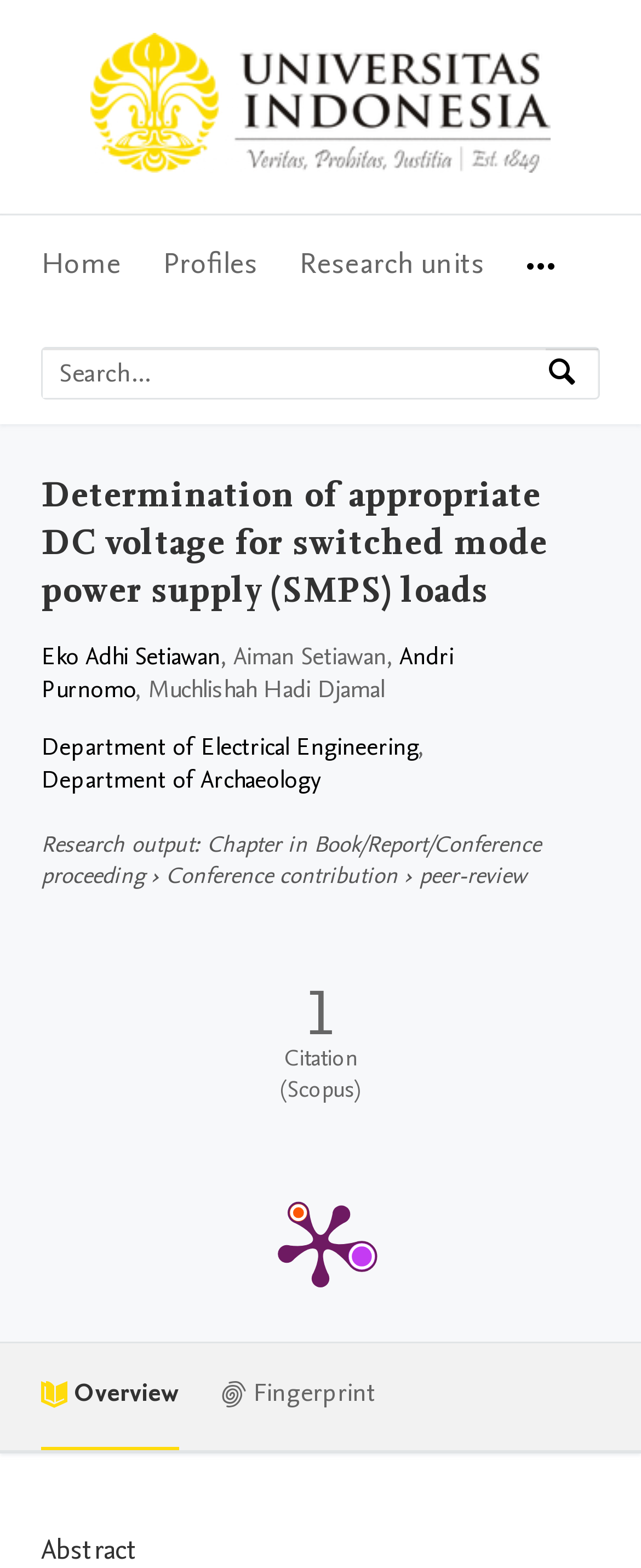How many citation metrics are shown?
Examine the screenshot and reply with a single word or phrase.

1